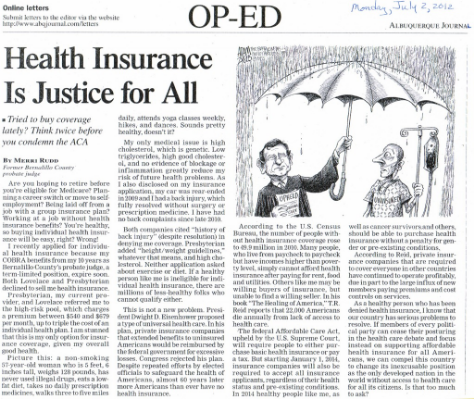What is the format of the editorial piece?
Please utilize the information in the image to give a detailed response to the question.

The format of the editorial piece is mentioned in the caption as resembling a traditional newspaper op-ed section, giving it a formal presentation.